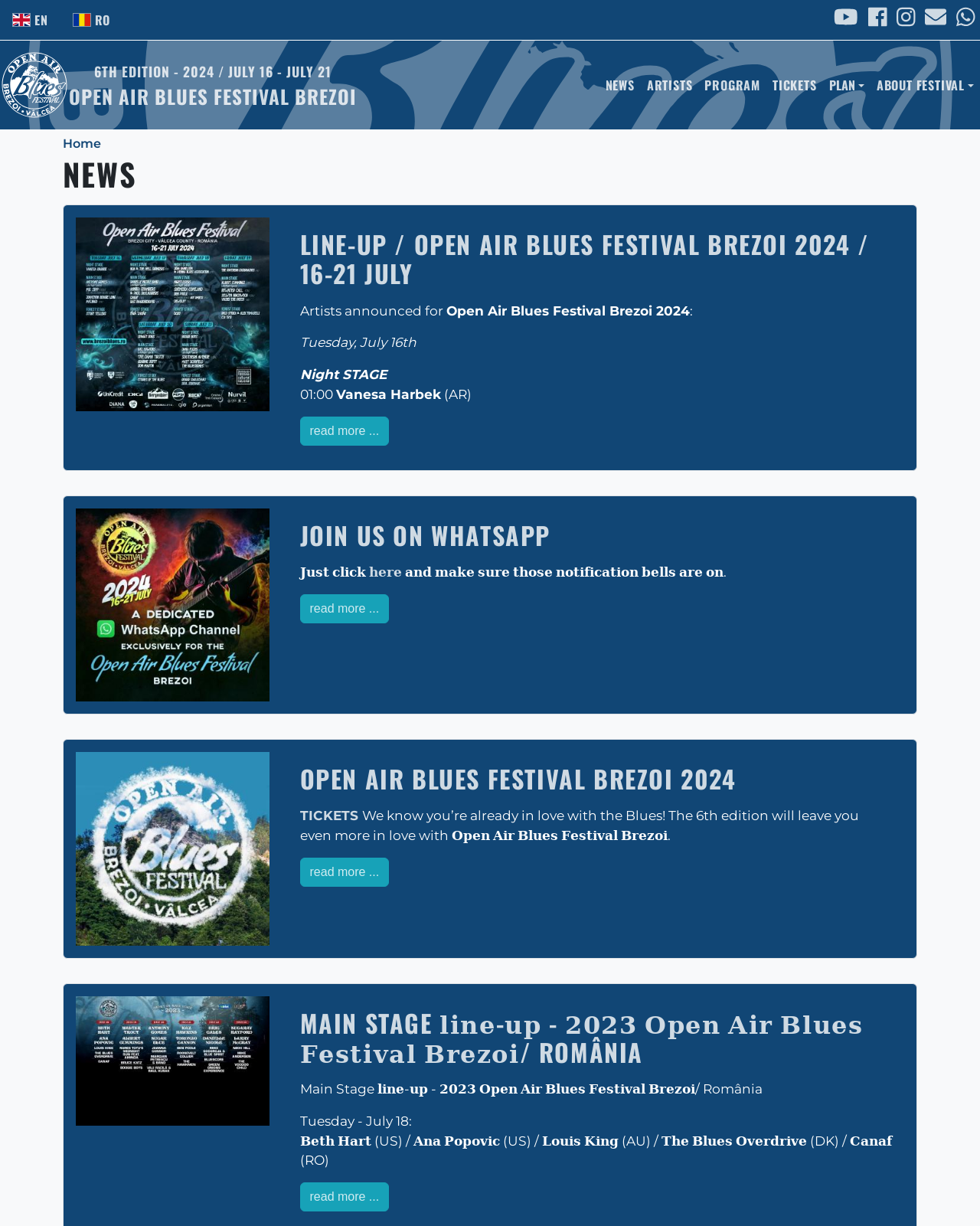Please answer the following query using a single word or phrase: 
What is the name of the festival?

Open Air Blues Festival Brezoi